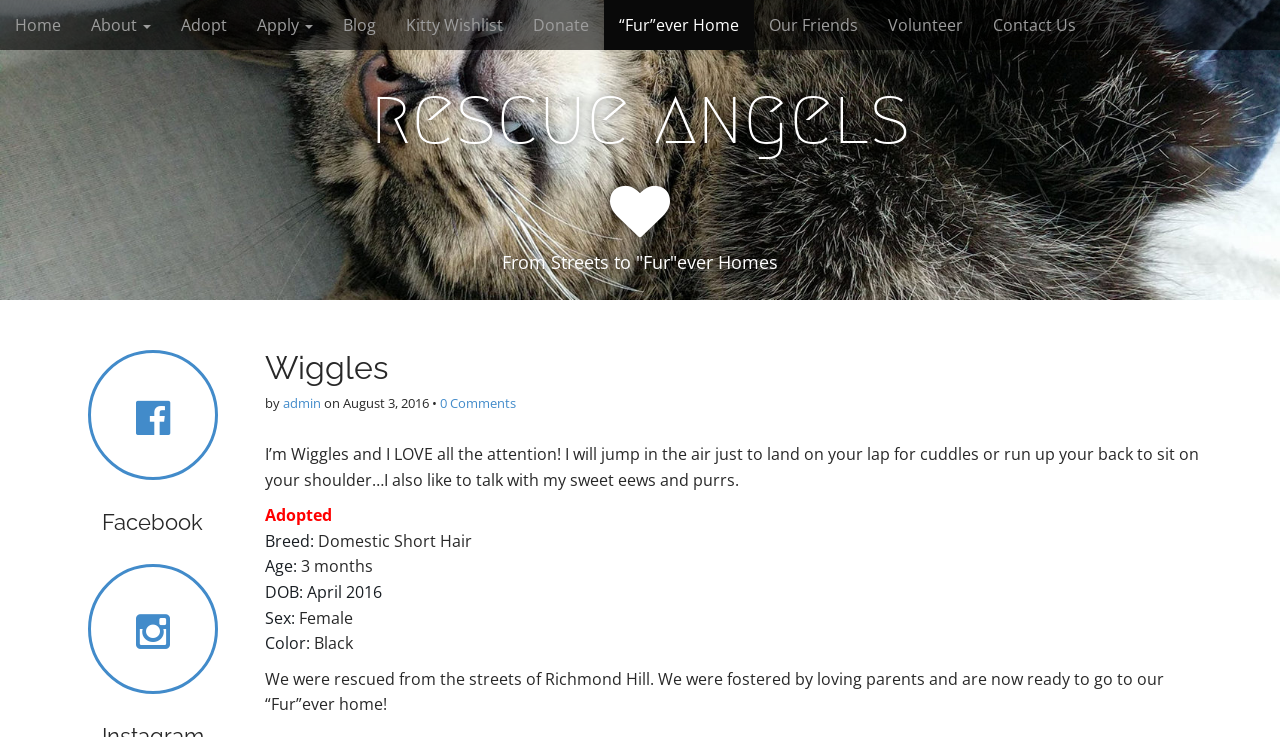What is the breed of the cat?
Could you give a comprehensive explanation in response to this question?

The breed of the cat can be found in the StaticText 'Breed: Domestic Short Hair' which is a child element of the LayoutTable.